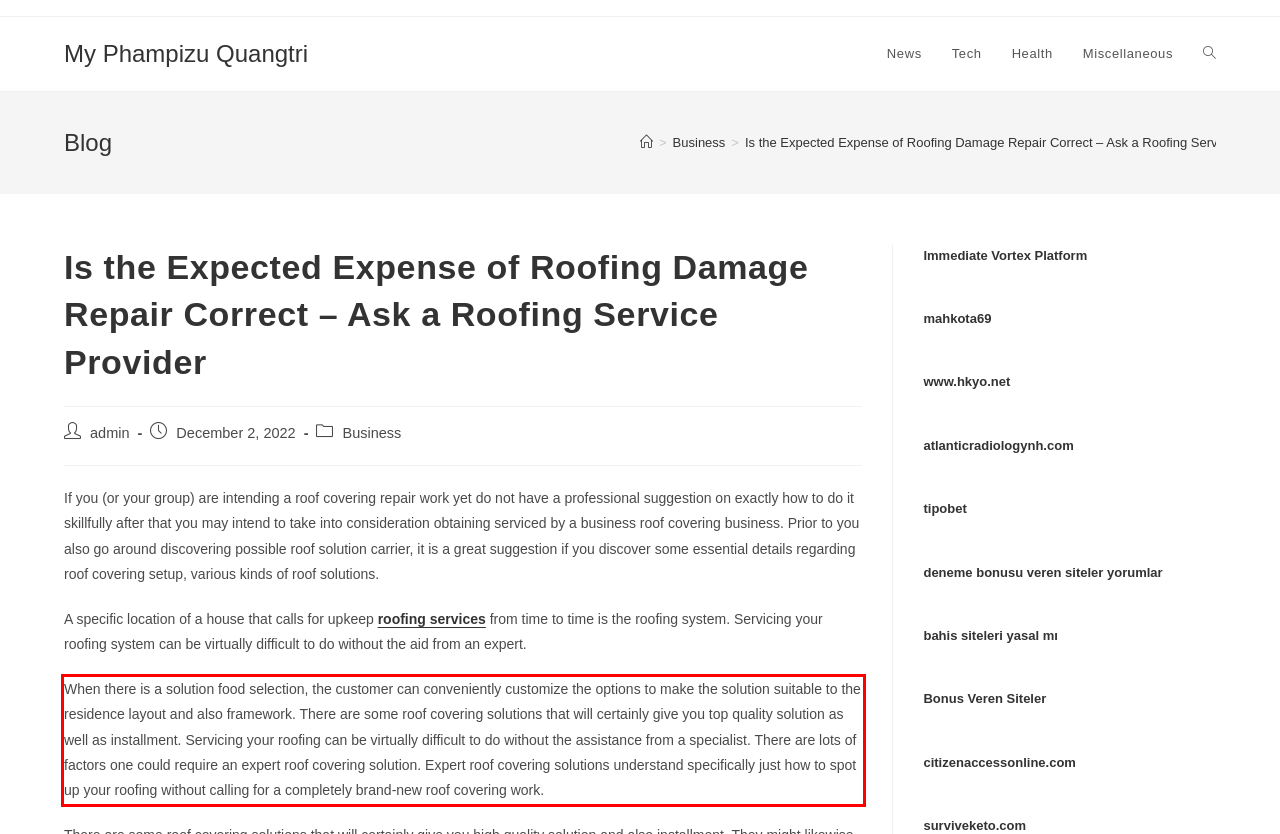From the given screenshot of a webpage, identify the red bounding box and extract the text content within it.

When there is a solution food selection, the customer can conveniently customize the options to make the solution suitable to the residence layout and also framework. There are some roof covering solutions that will certainly give you top quality solution as well as installment. Servicing your roofing can be virtually difficult to do without the assistance from a specialist. There are lots of factors one could require an expert roof covering solution. Expert roof covering solutions understand specifically just how to spot up your roofing without calling for a completely brand-new roof covering work.